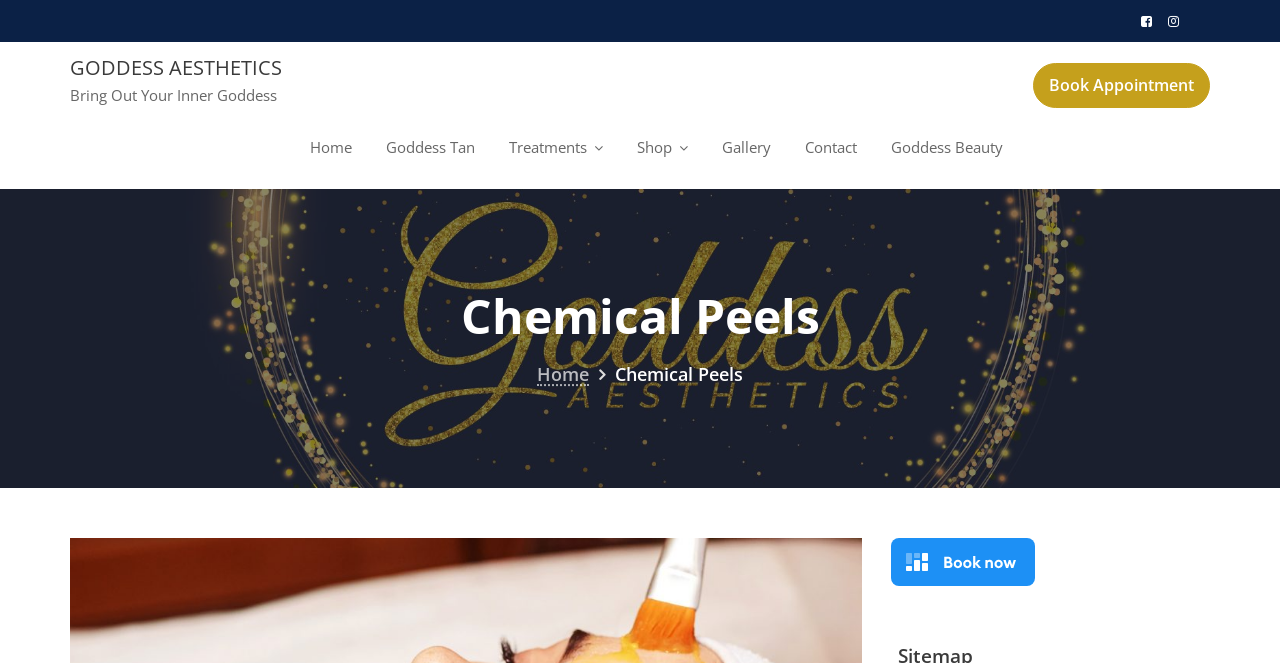Identify the bounding box coordinates of the element to click to follow this instruction: 'Book an appointment with Personnel Calendar using SetMore'. Ensure the coordinates are four float values between 0 and 1, provided as [left, top, right, bottom].

[0.696, 0.83, 0.808, 0.86]